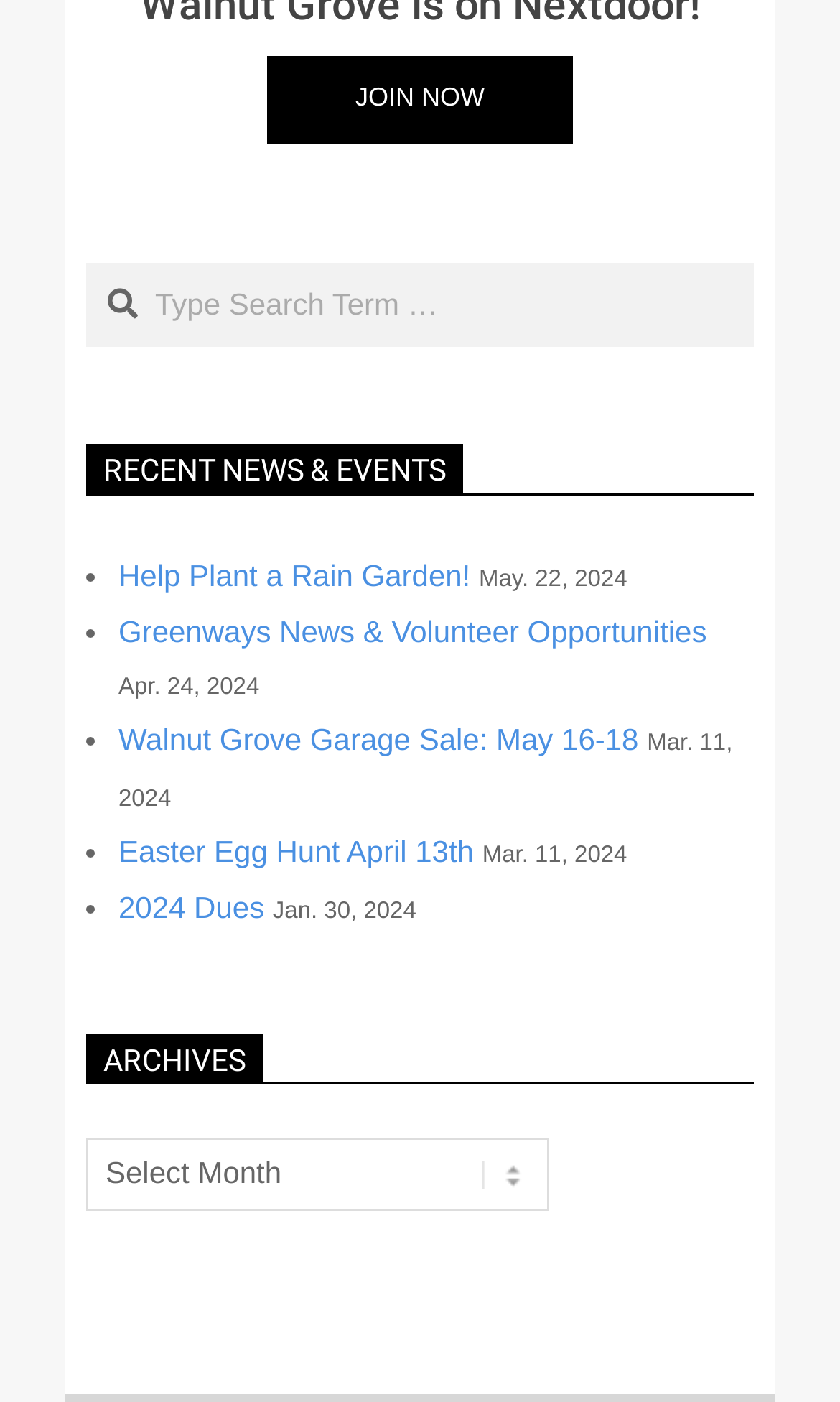Determine the bounding box coordinates of the clickable region to execute the instruction: "read the recent news and events". The coordinates should be four float numbers between 0 and 1, denoted as [left, top, right, bottom].

[0.103, 0.317, 0.897, 0.353]